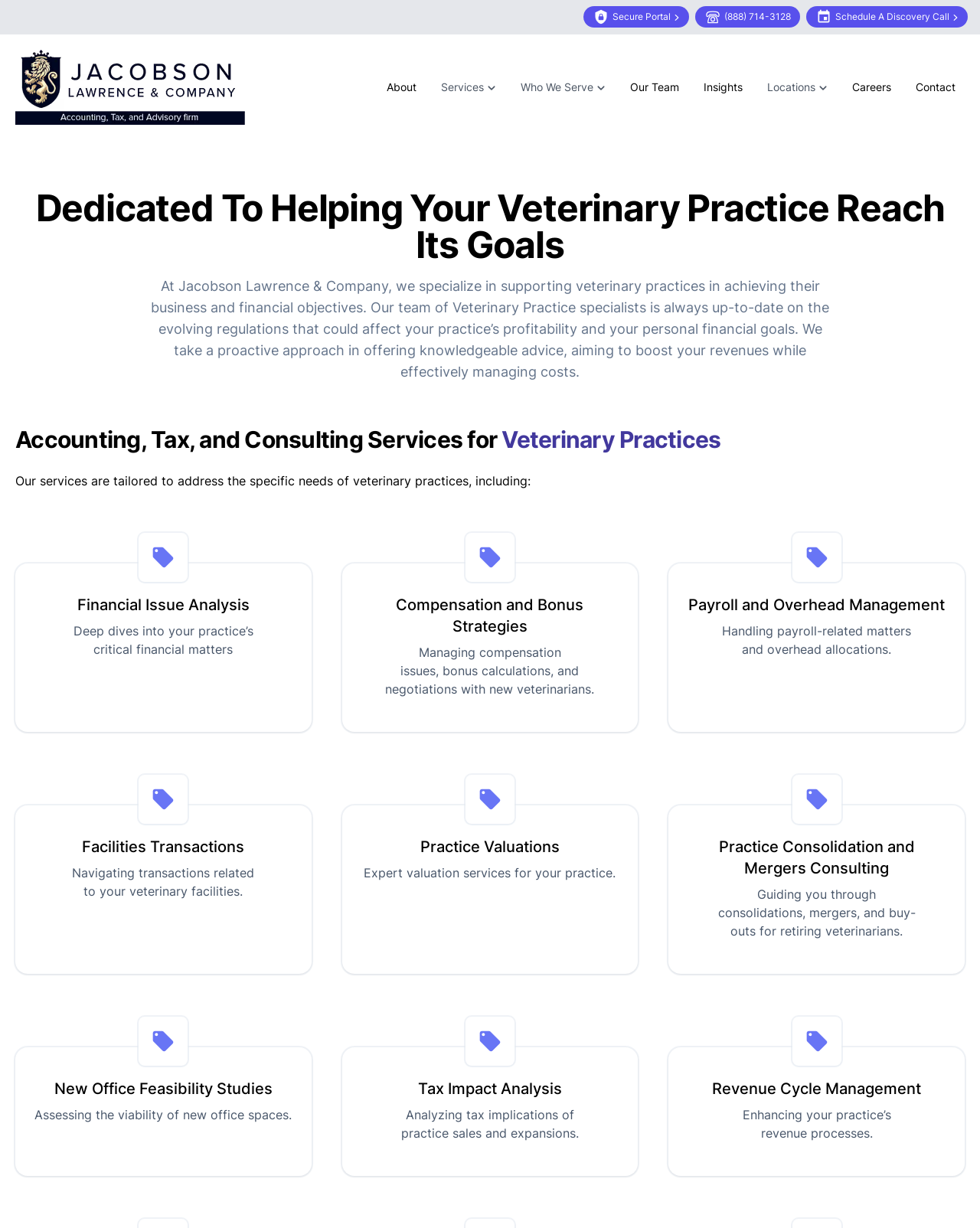Can you specify the bounding box coordinates of the area that needs to be clicked to fulfill the following instruction: "Contact the company"?

[0.925, 0.06, 0.984, 0.082]